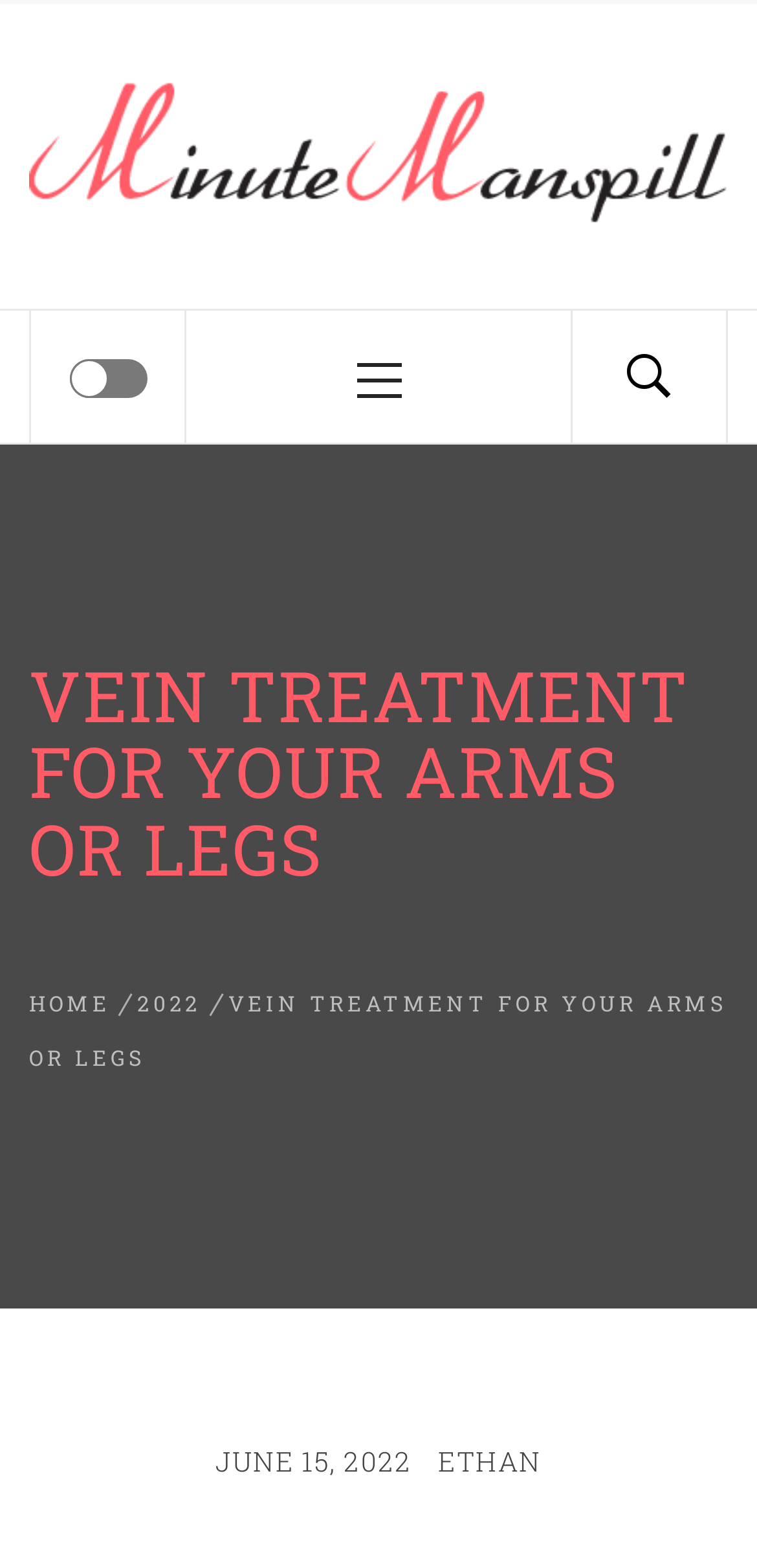Please specify the bounding box coordinates of the clickable region to carry out the following instruction: "Check the checkbox". The coordinates should be four float numbers between 0 and 1, in the format [left, top, right, bottom].

[0.142, 0.234, 0.176, 0.25]